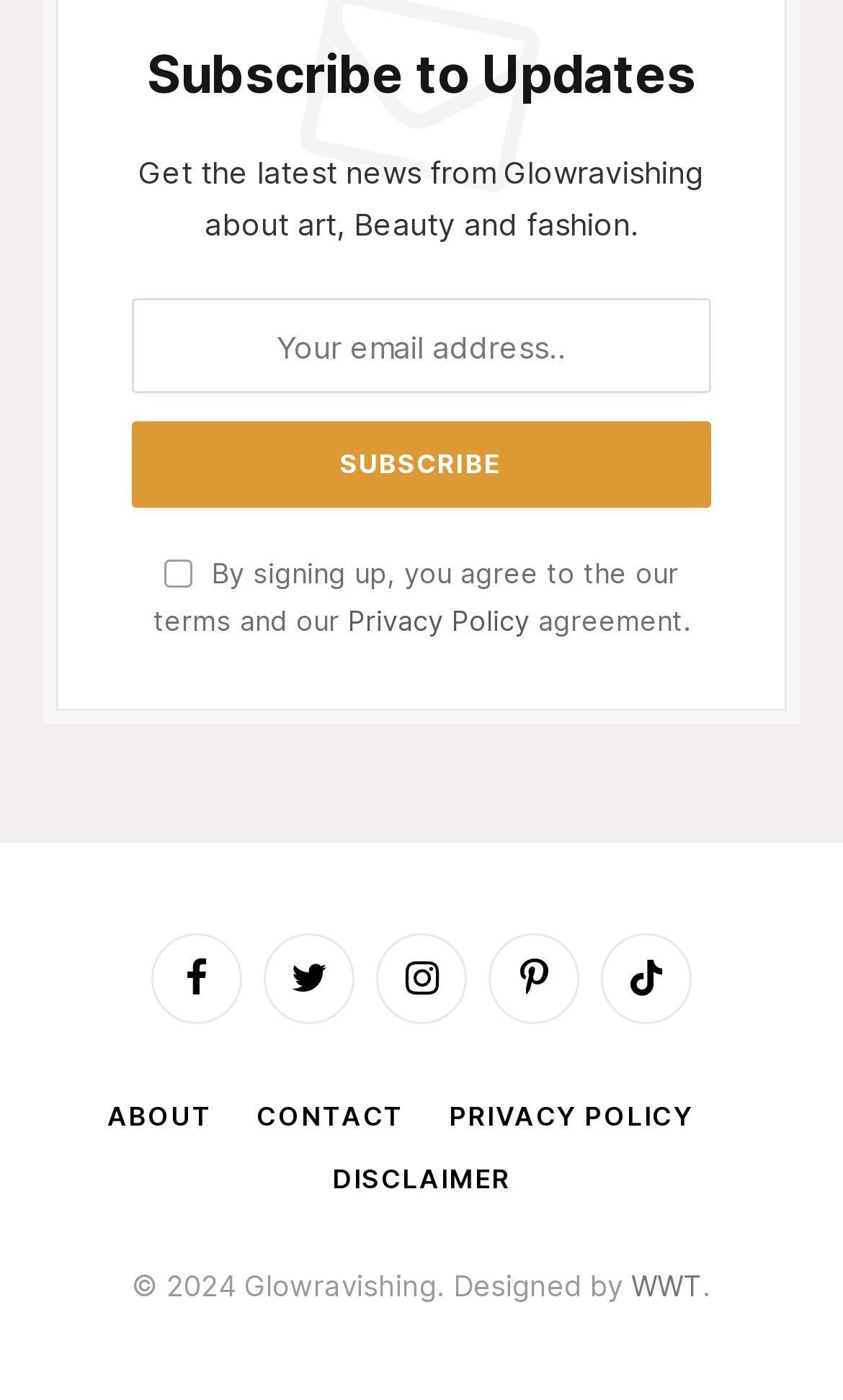Based on the description "name="EMAIL" placeholder="Your email address.."", find the bounding box of the specified UI element.

[0.156, 0.213, 0.844, 0.281]